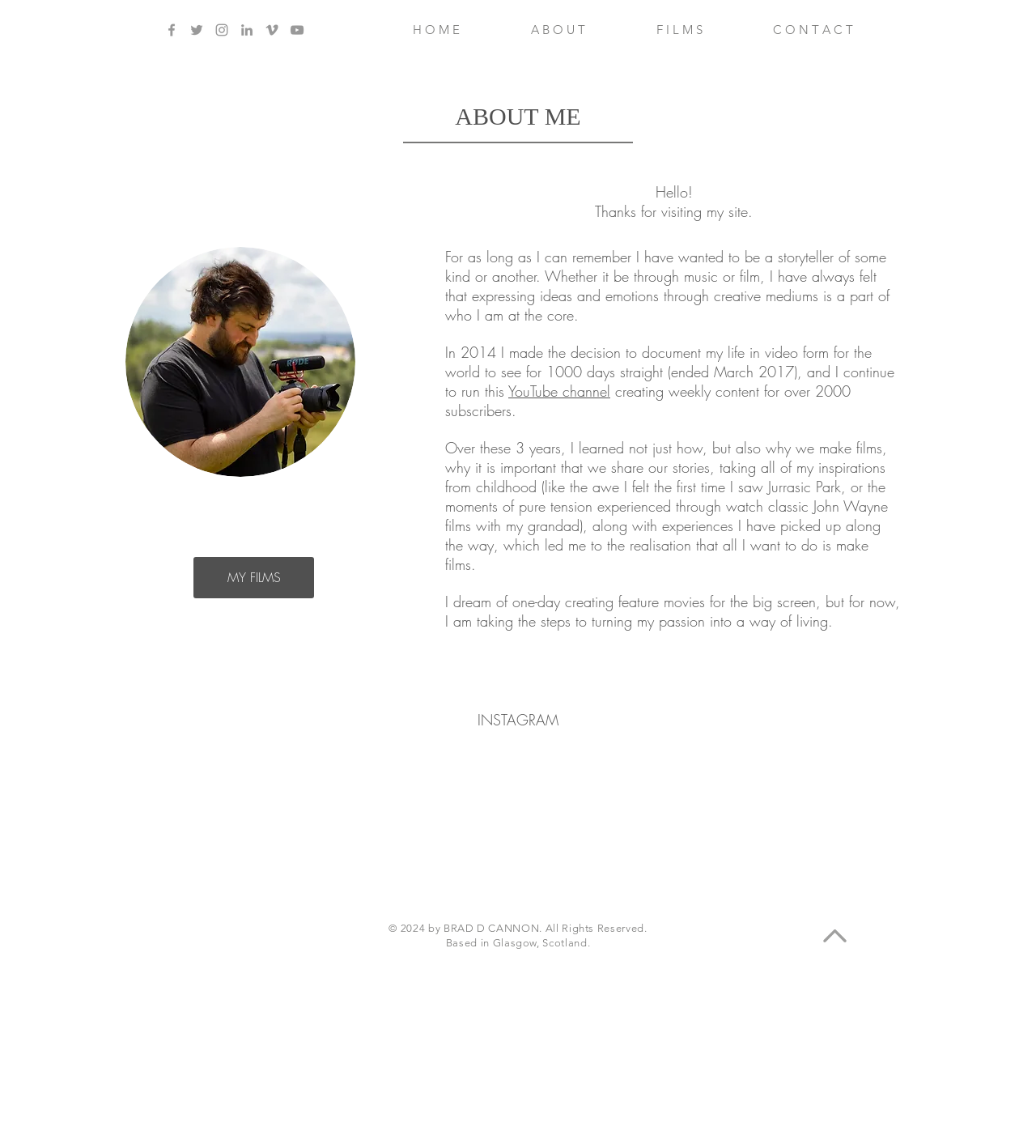Please look at the image and answer the question with a detailed explanation: What is the filmmaker's current occupation?

The filmmaker's current occupation can be inferred from the text in the main section, where it says 'creating weekly content for over 2000 subscribers' on their YouTube channel